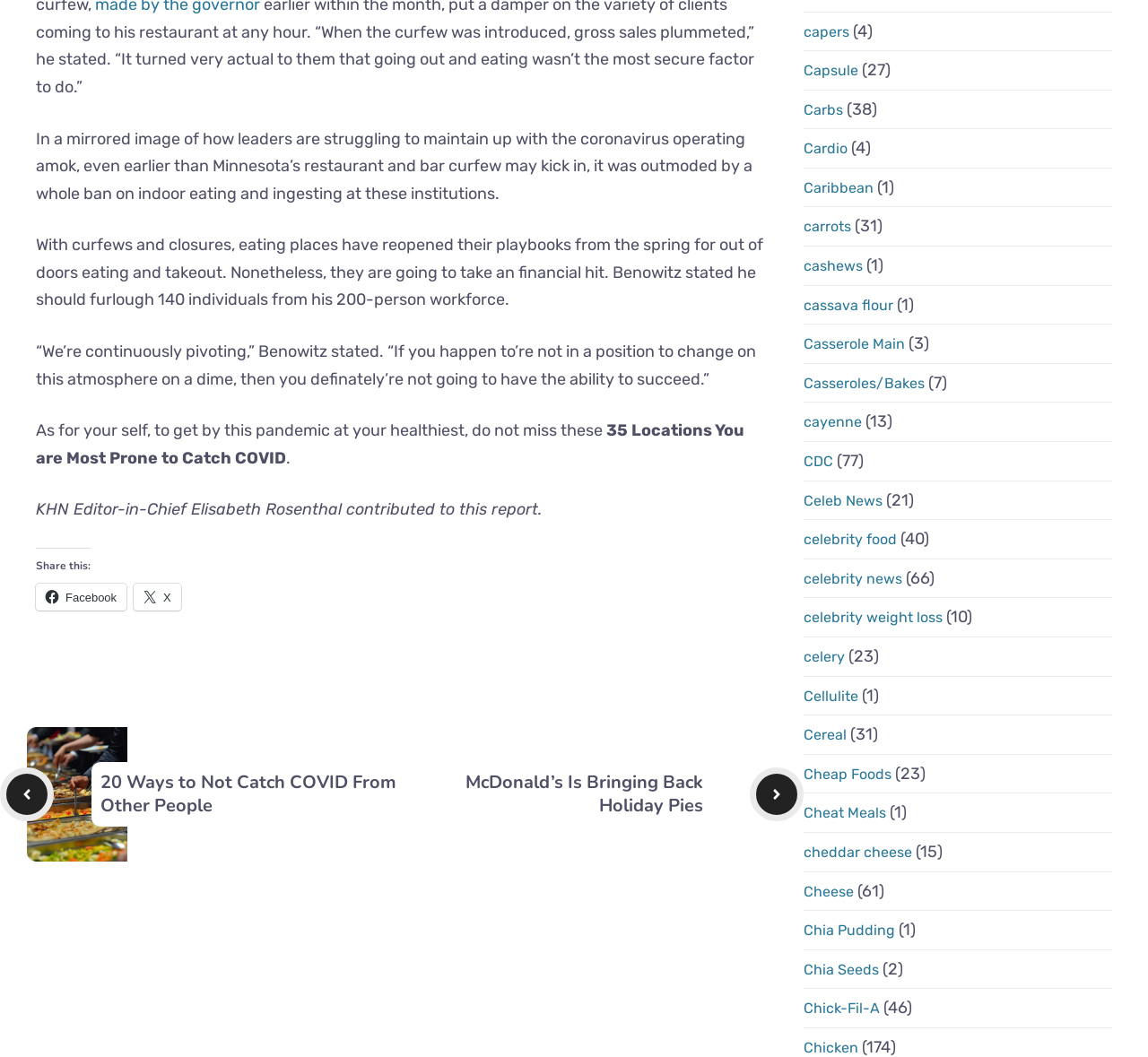Identify the bounding box of the UI element that matches this description: "Caribbean".

[0.7, 0.17, 0.761, 0.186]